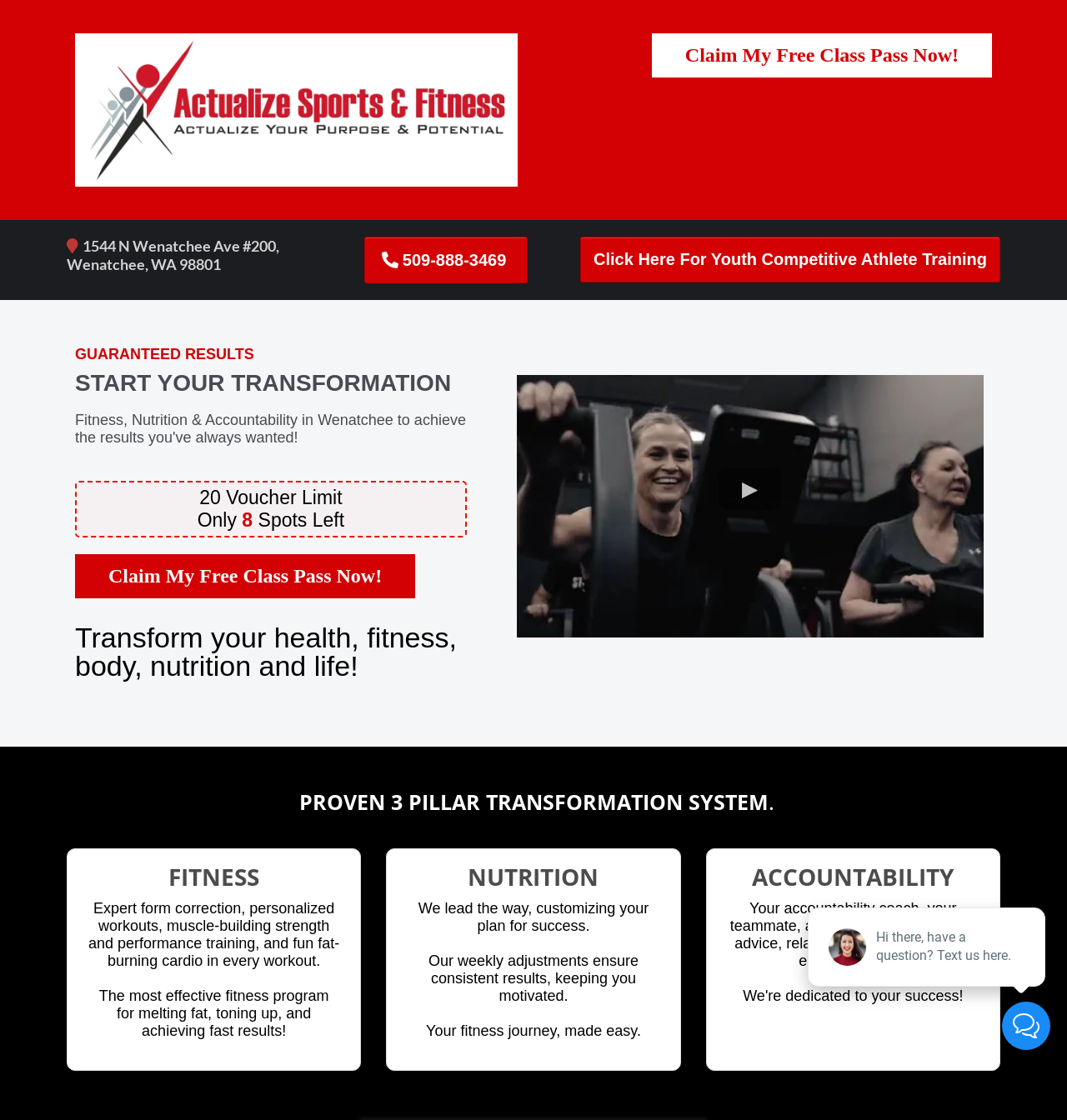Using a single word or phrase, answer the following question: 
What is the limit of vouchers available?

20